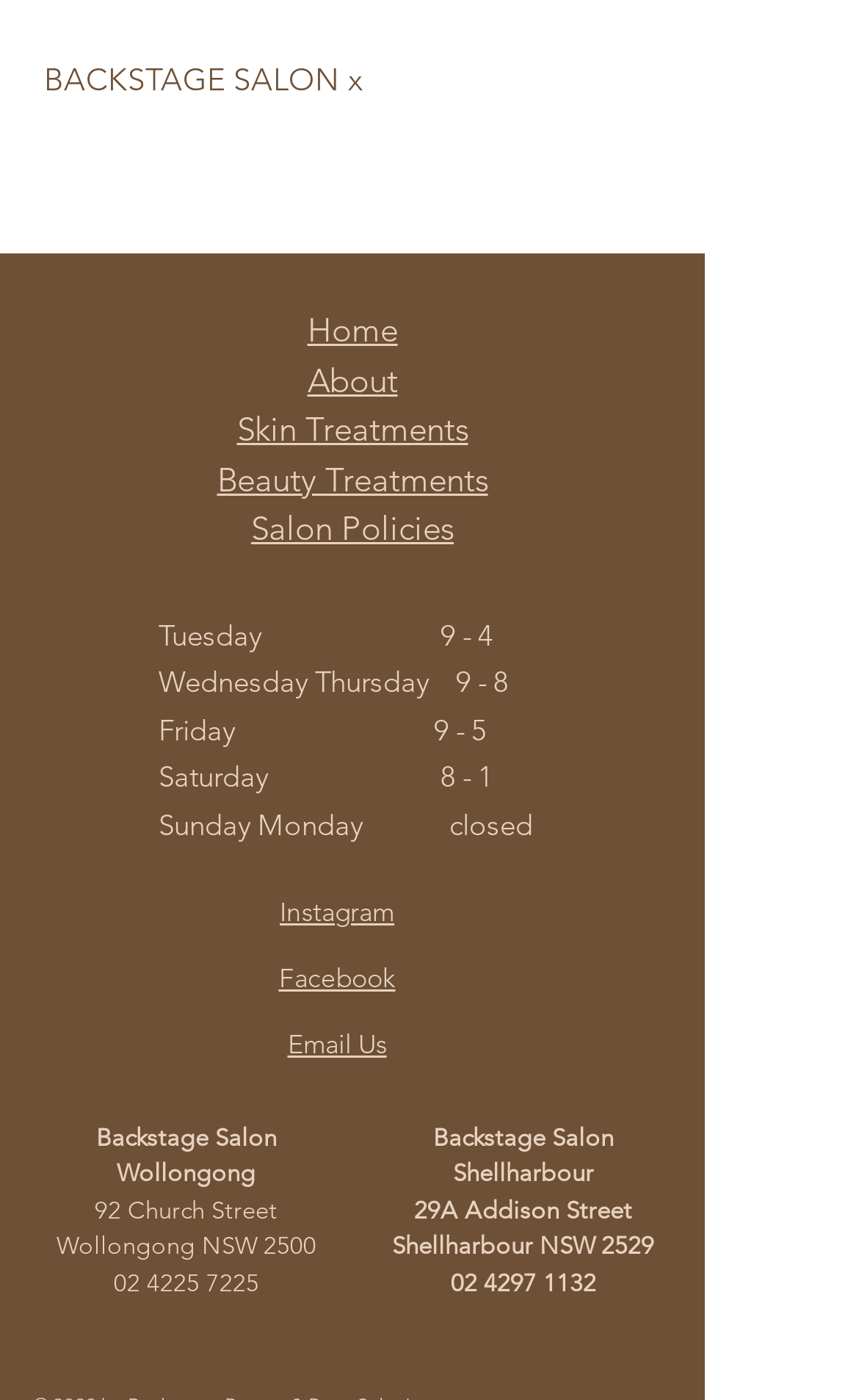Examine the screenshot and answer the question in as much detail as possible: What is the name of the salon?

The name of the salon can be found in the top-left corner of the webpage, where it says 'BACKSTAGE SALON x'.